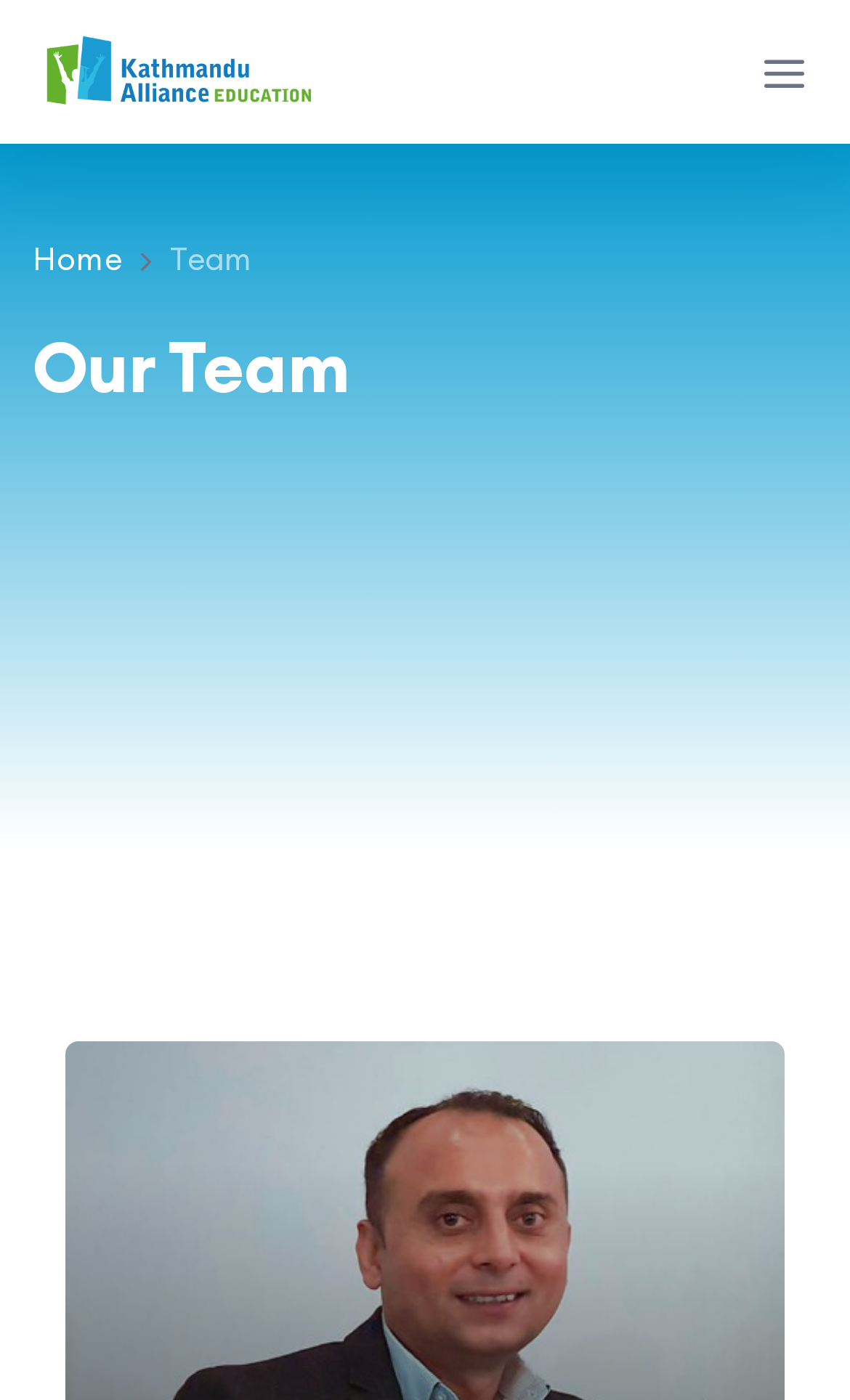Based on the element description: "alt="Kathmandu Alliance Education"", identify the UI element and provide its bounding box coordinates. Use four float numbers between 0 and 1, [left, top, right, bottom].

[0.038, 0.023, 0.382, 0.08]